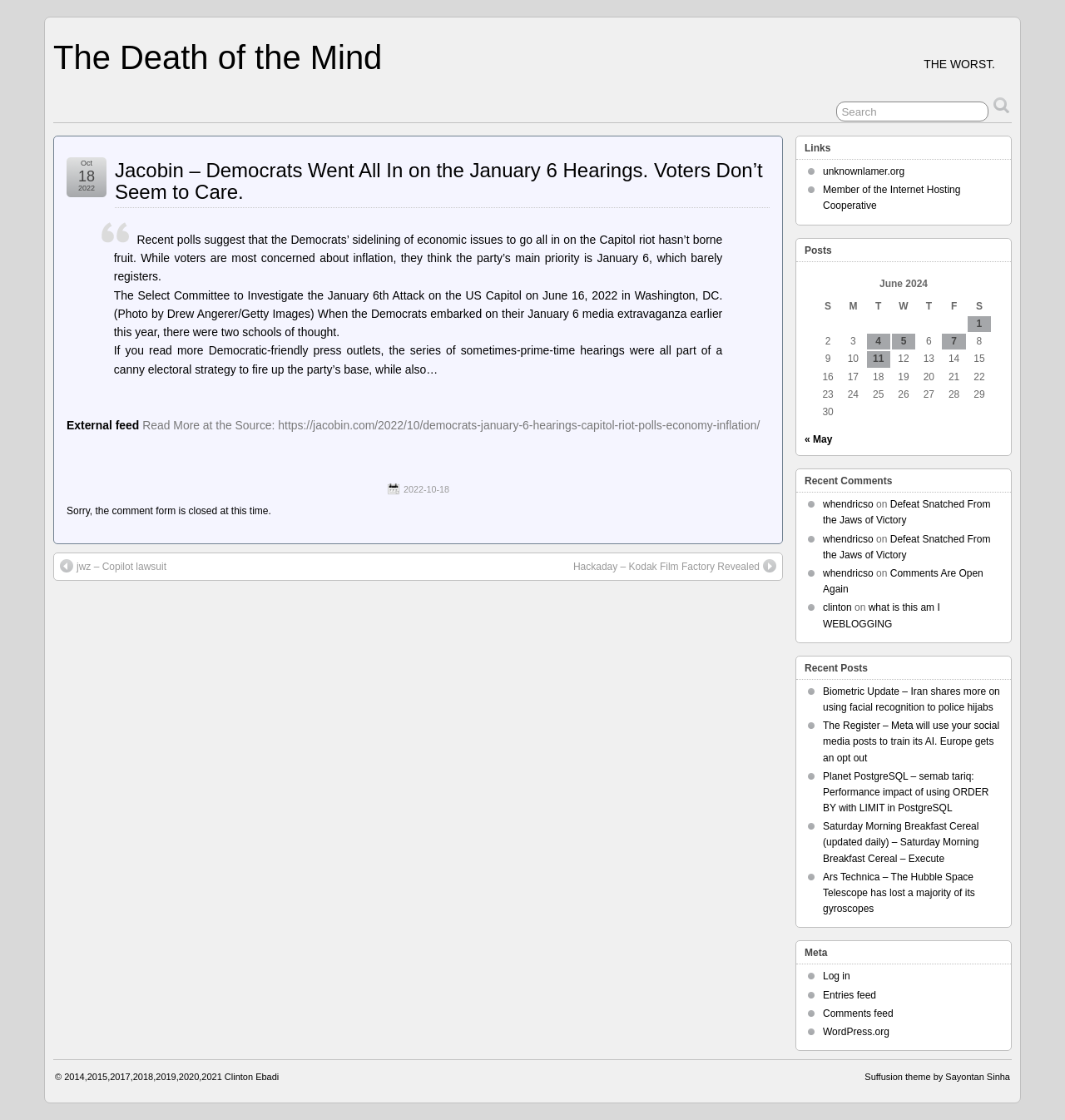Illustrate the webpage's structure and main components comprehensively.

This webpage appears to be an article from Jacobin, a left-leaning online magazine. At the top of the page, there is a heading that reads "The Death of the Mind" and a link with the same text. Below this, there is a prominent article title "Democrats Went All In on the January 6 Hearings. Voters Don’t Seem to Care." with a link to the article. The article's publication date, "Oct 18, 2022", is displayed next to the title.

The main content of the article is a blockquote with three paragraphs of text. The text discusses the Democrats' strategy of focusing on the January 6 hearings and how it may not be resonating with voters, who are more concerned about inflation.

To the right of the article, there is a search box with a button labeled "Search". Below this, there is a section with the title "Links" that contains two links to external websites.

Further down the page, there is a section with the title "Posts" that appears to be a calendar or archive of past articles. The section is organized into a table with columns for each day of the week and rows for each week of the month. Each cell in the table contains a link to an article published on that day.

At the bottom of the page, there is a section with the title "External feed" and a link to the source of the article. There is also a notice that the comment form is closed.